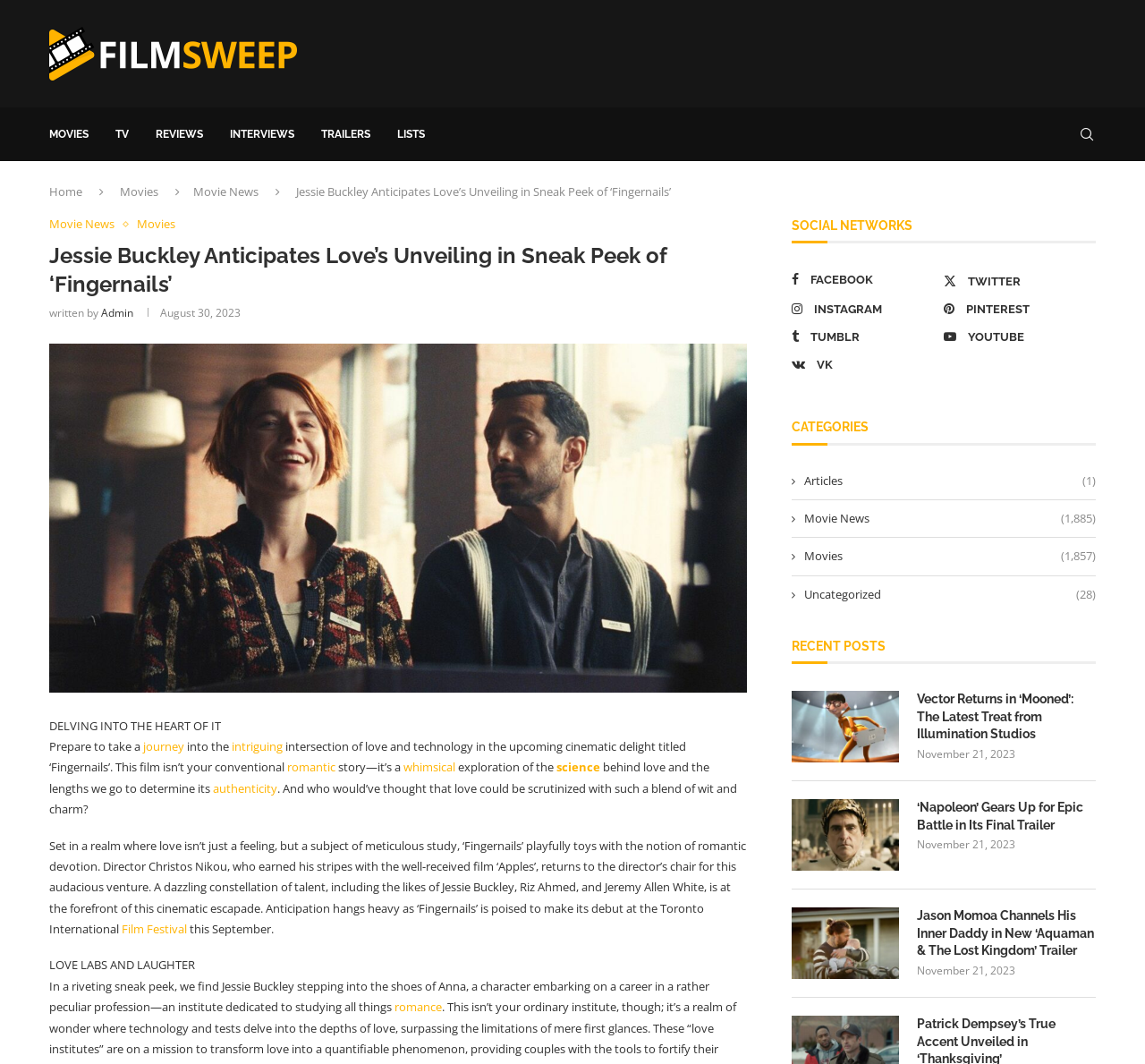Your task is to extract the text of the main heading from the webpage.

Jessie Buckley Anticipates Love’s Unveiling in Sneak Peek of ‘Fingernails’